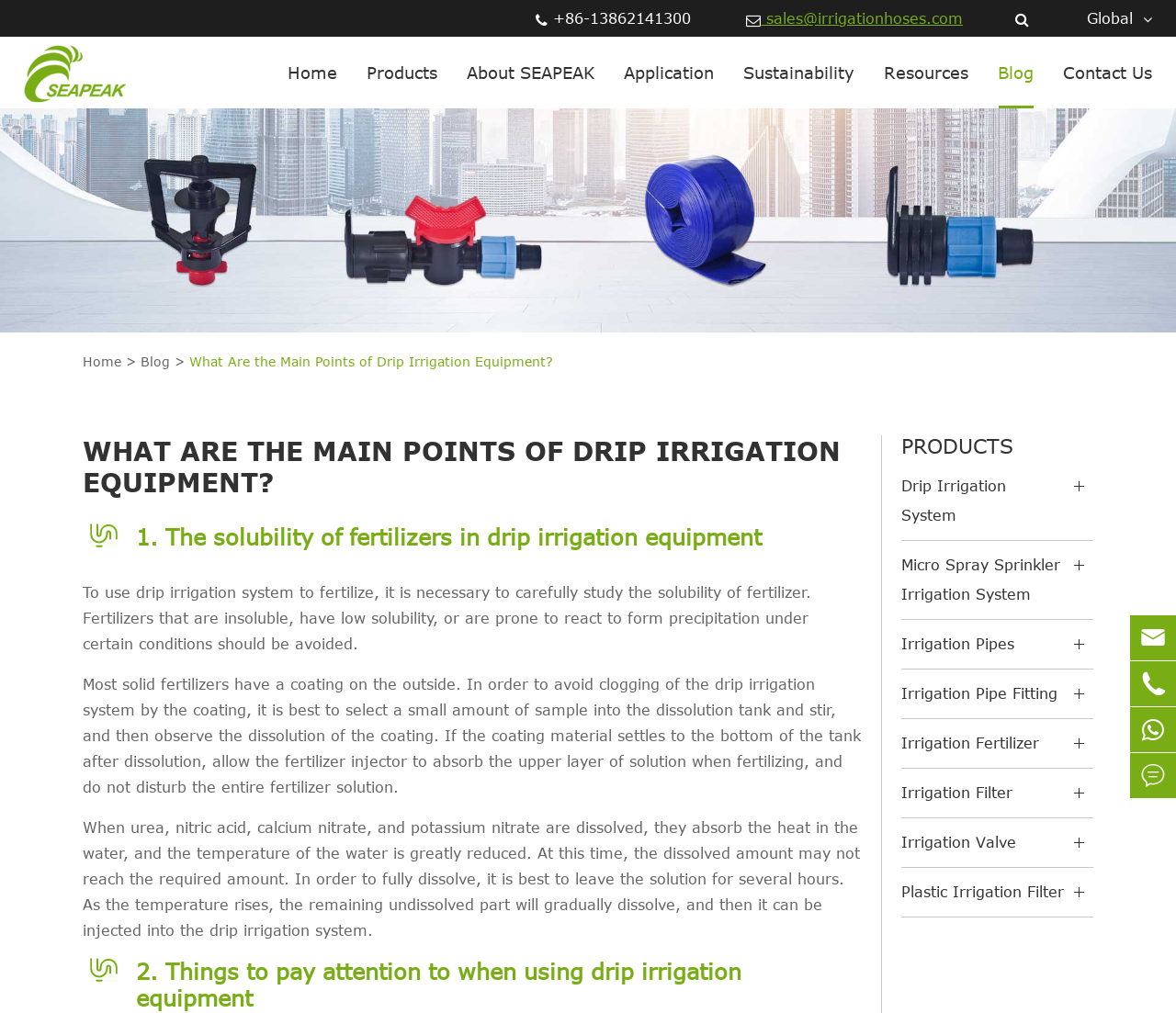Please locate the bounding box coordinates of the element that should be clicked to complete the given instruction: "Contact the company".

[0.904, 0.036, 0.98, 0.107]